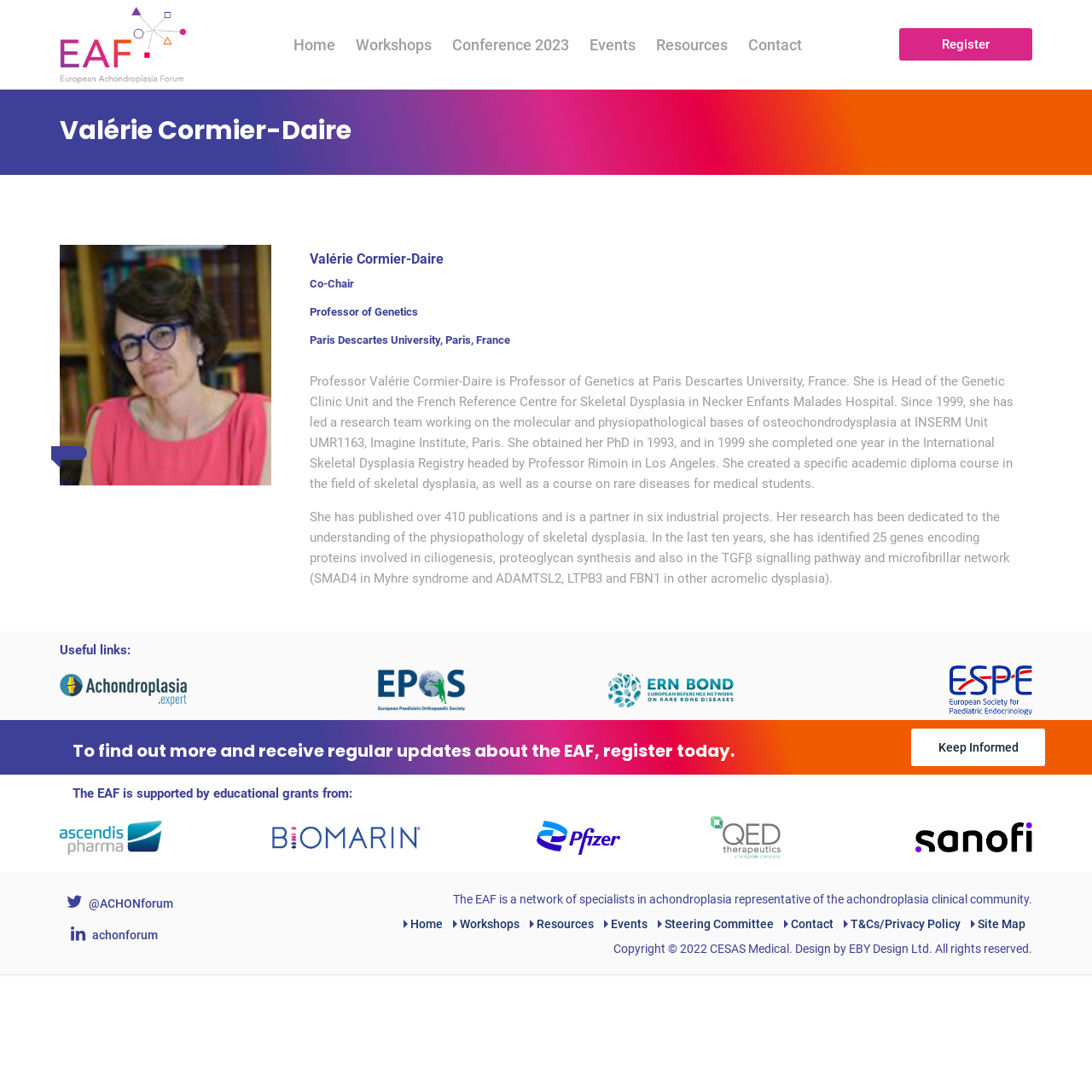Please respond in a single word or phrase: 
What is the name of the hospital where Professor Valérie Cormier-Daire is Head of the Genetic Clinic Unit?

Necker Enfants Malades Hospital